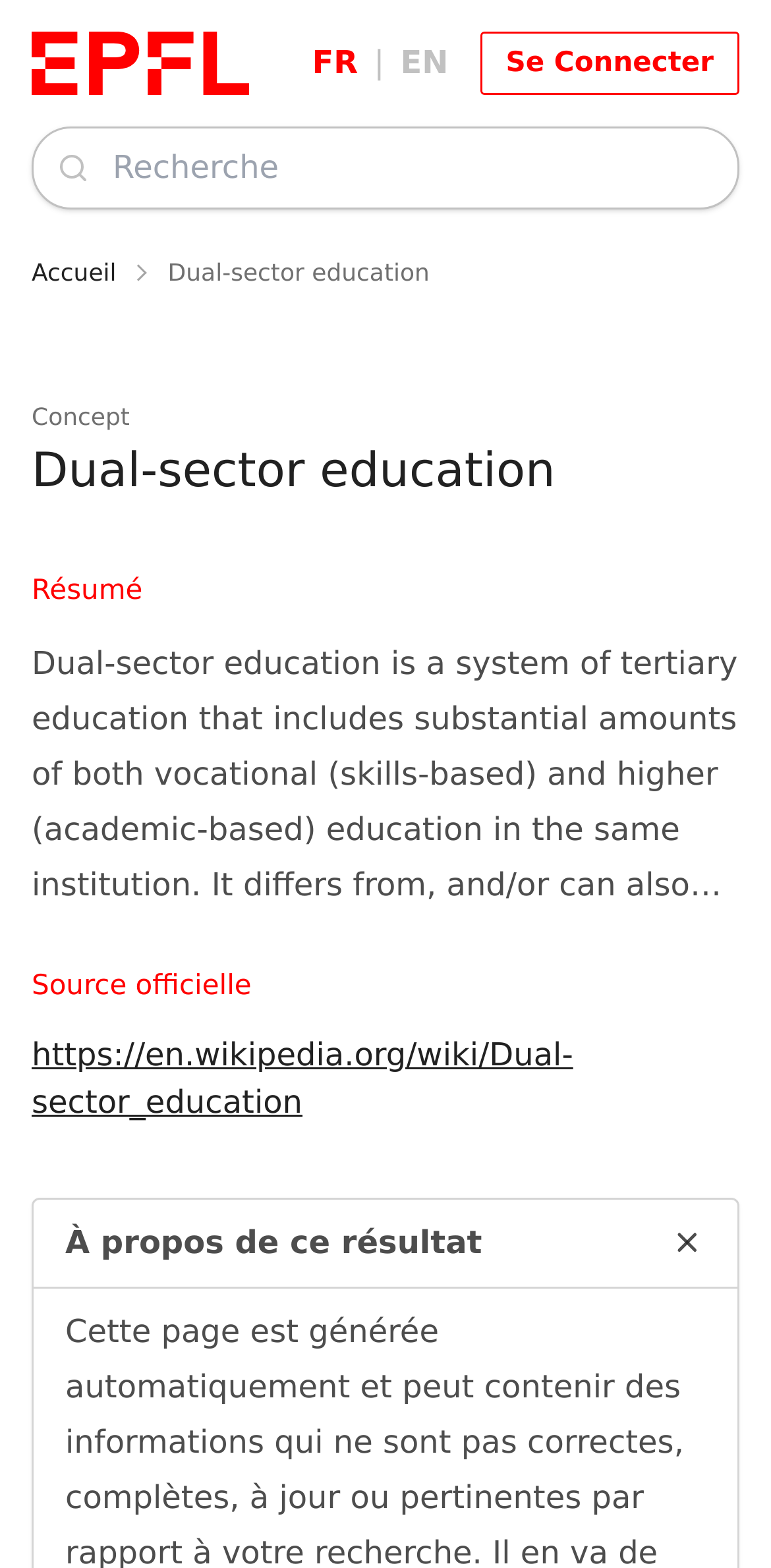Identify the bounding box coordinates for the element that needs to be clicked to fulfill this instruction: "Click the EPFL Logo". Provide the coordinates in the format of four float numbers between 0 and 1: [left, top, right, bottom].

[0.041, 0.02, 0.323, 0.06]